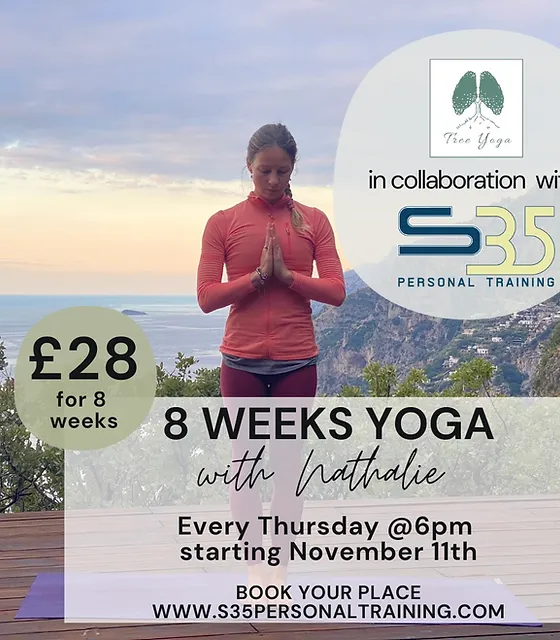Provide a thorough and detailed response to the question by examining the image: 
How much does the 8 Weeks Yoga program cost?

The text overlay on the image promotes the '8 Weeks Yoga' program led by Nathalie, and it clearly states that the fee for the entire duration is £28.